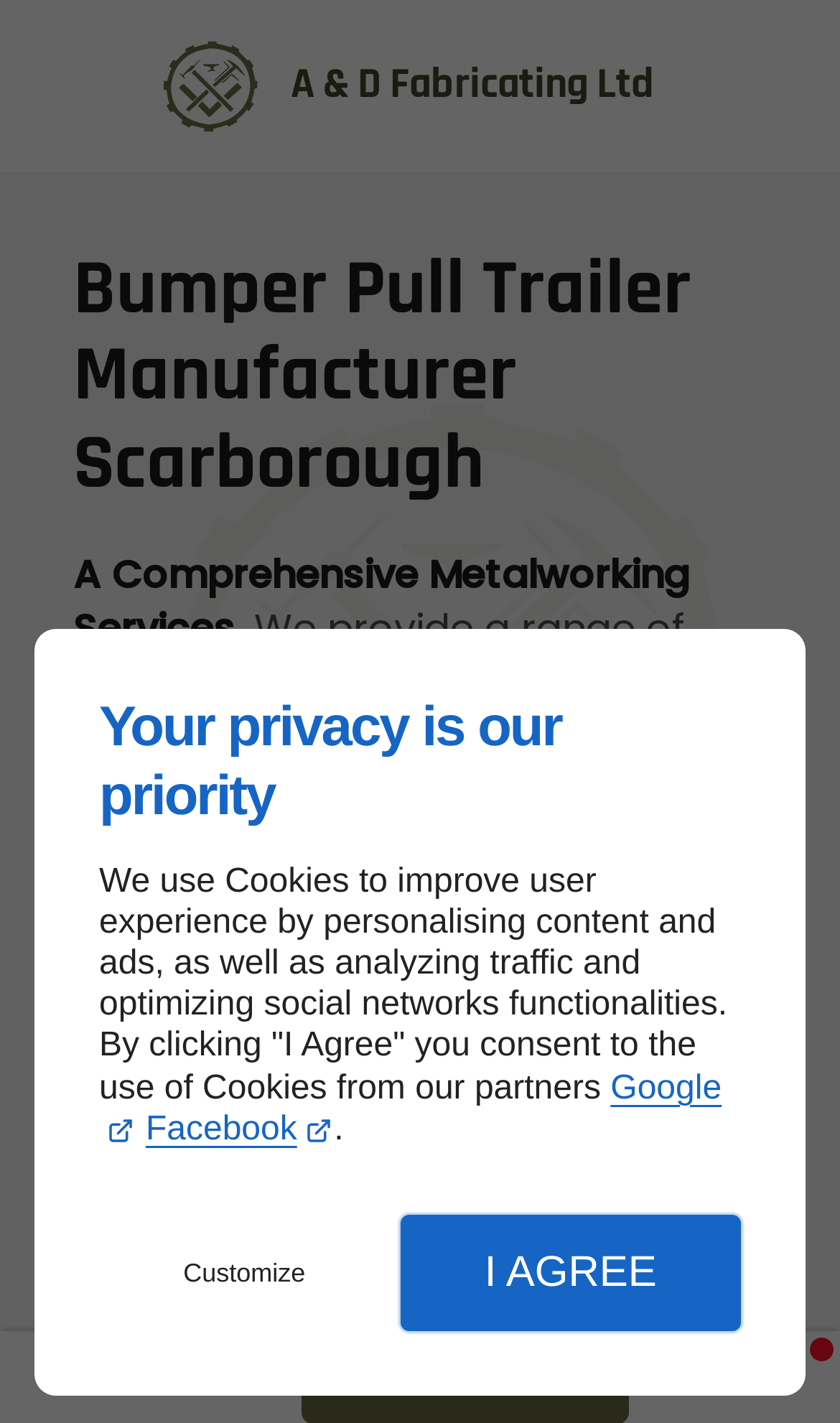Generate the text content of the main heading of the webpage.

Bumper Pull Trailer Manufacturer Scarborough